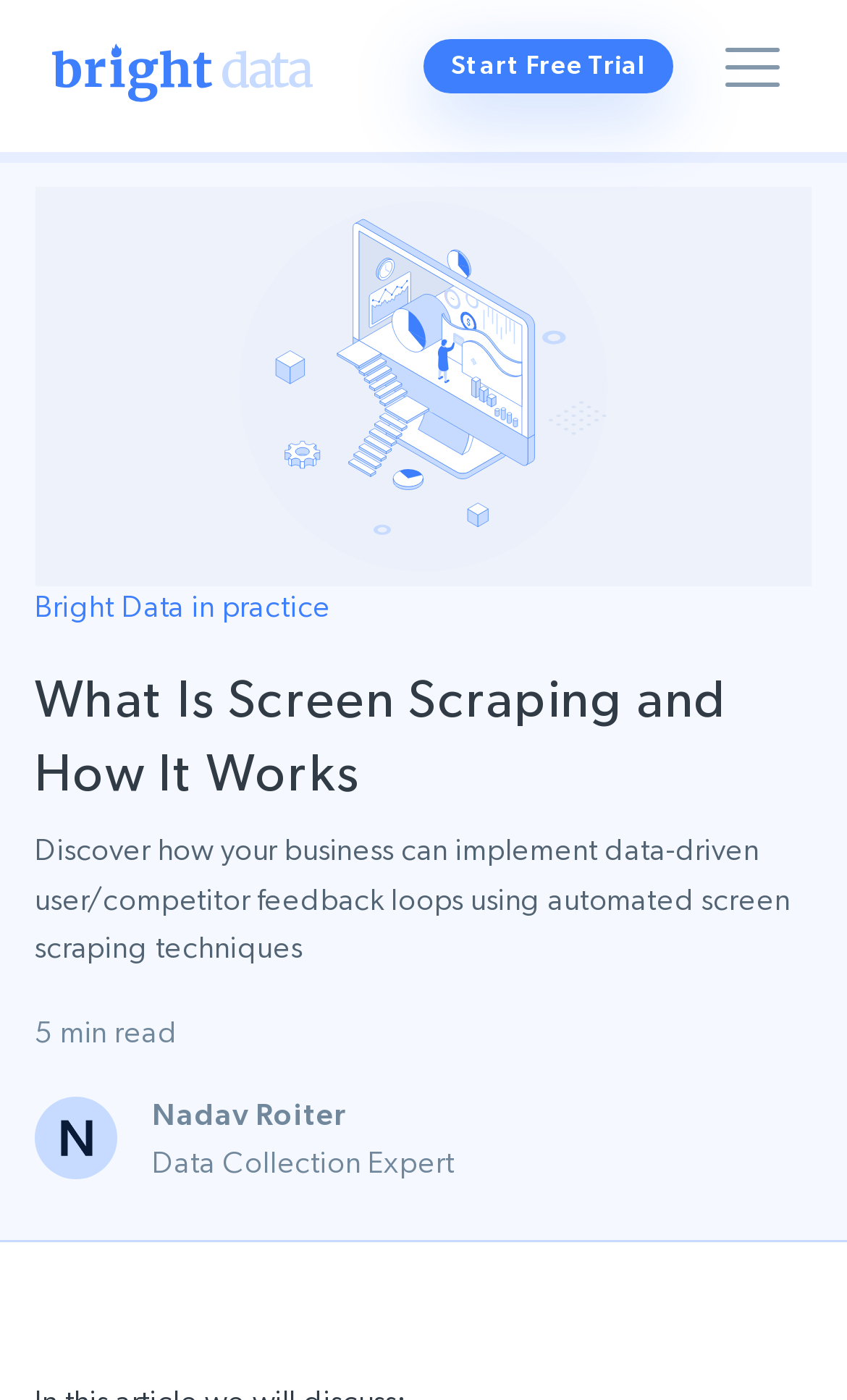Provide an in-depth caption for the webpage.

The webpage is about screen scraping, with a title "Screen Scraping - What Is It and How Does It Work?" at the top. On the top-right corner, there are two buttons: "Toggle menu" and "Start Free Trial". Below the title, there is a link "Bright Data in practice" on the left side, followed by a heading "What Is Screen Scraping and How It Works" that spans across the page. 

Under the heading, there is a paragraph of text that explains how businesses can implement data-driven user/competitor feedback loops using automated screen scraping techniques. To the right of this text, there is a label indicating that the article is a "5 min read". 

Below the text, there is an author section with a link to "Nadav Roiter", accompanied by a small image of the author. Next to the author's name, there is another link to "Nadav Roiter Data Collection Expert". 

On the left side of the page, there is a large image related to screen scraping, with a caption "What is screen scraping and who needs it?".